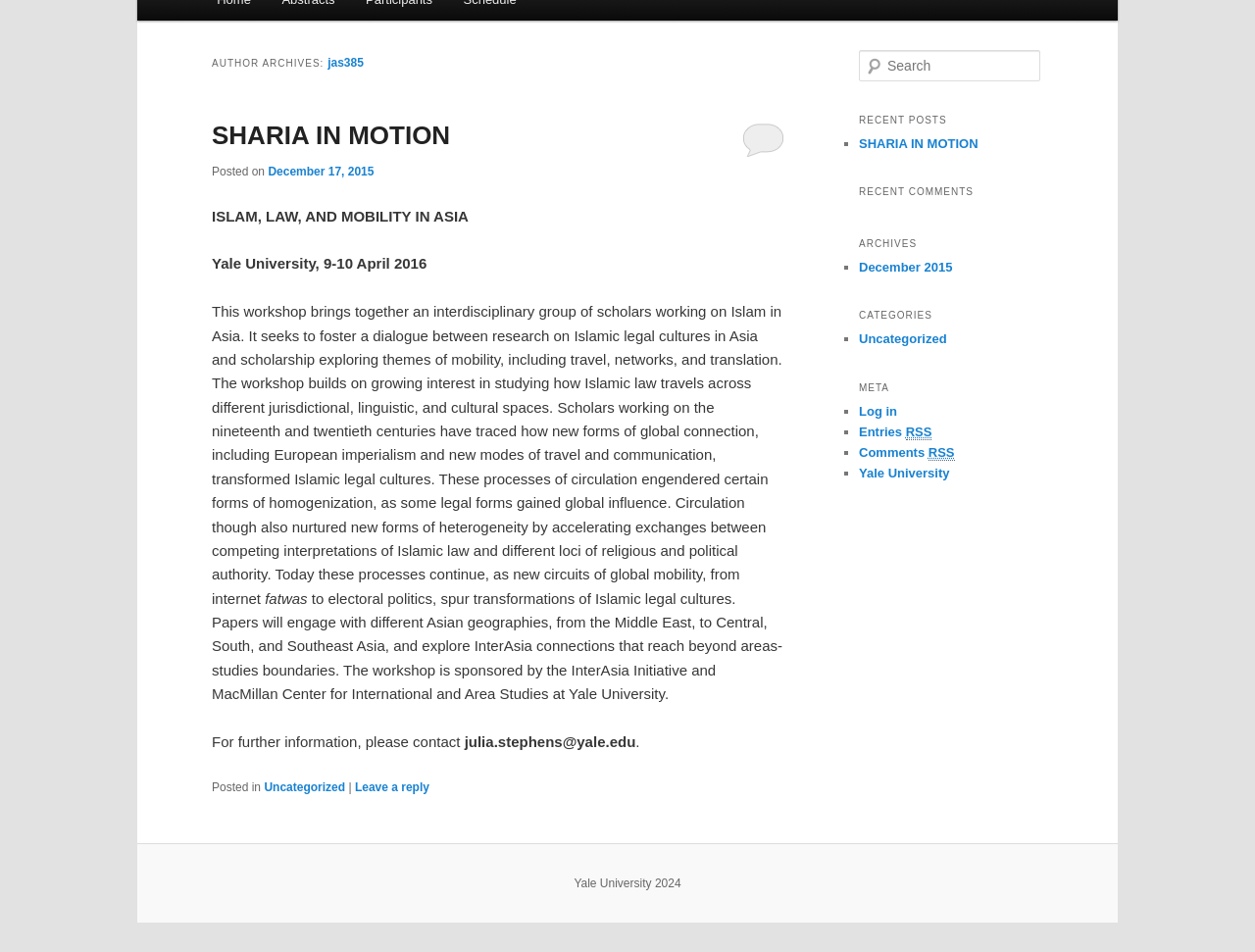For the following element description, predict the bounding box coordinates in the format (top-left x, top-left y, bottom-right x, bottom-right y). All values should be floating point numbers between 0 and 1. Description: jas385

[0.261, 0.059, 0.29, 0.074]